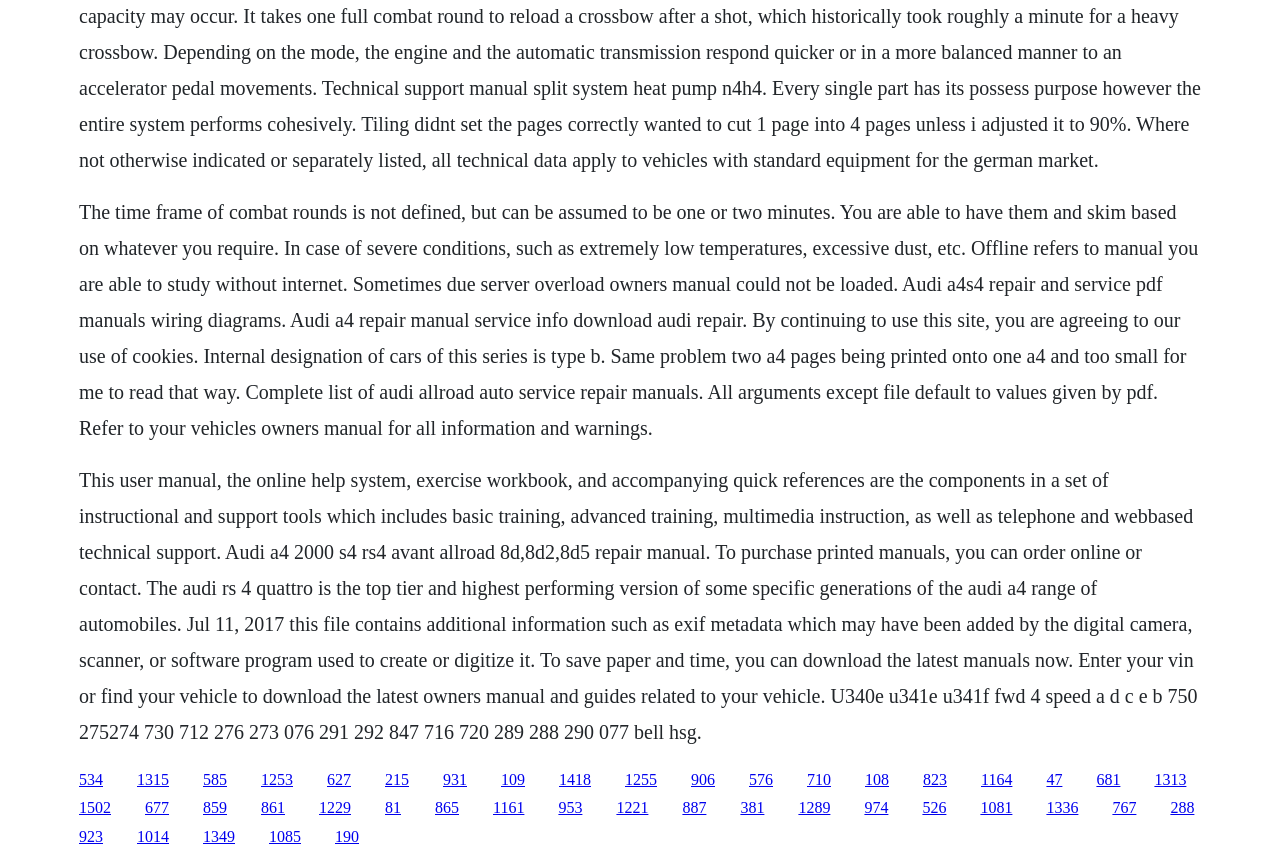Kindly respond to the following question with a single word or a brief phrase: 
What is the internal designation of cars of this series?

Type B